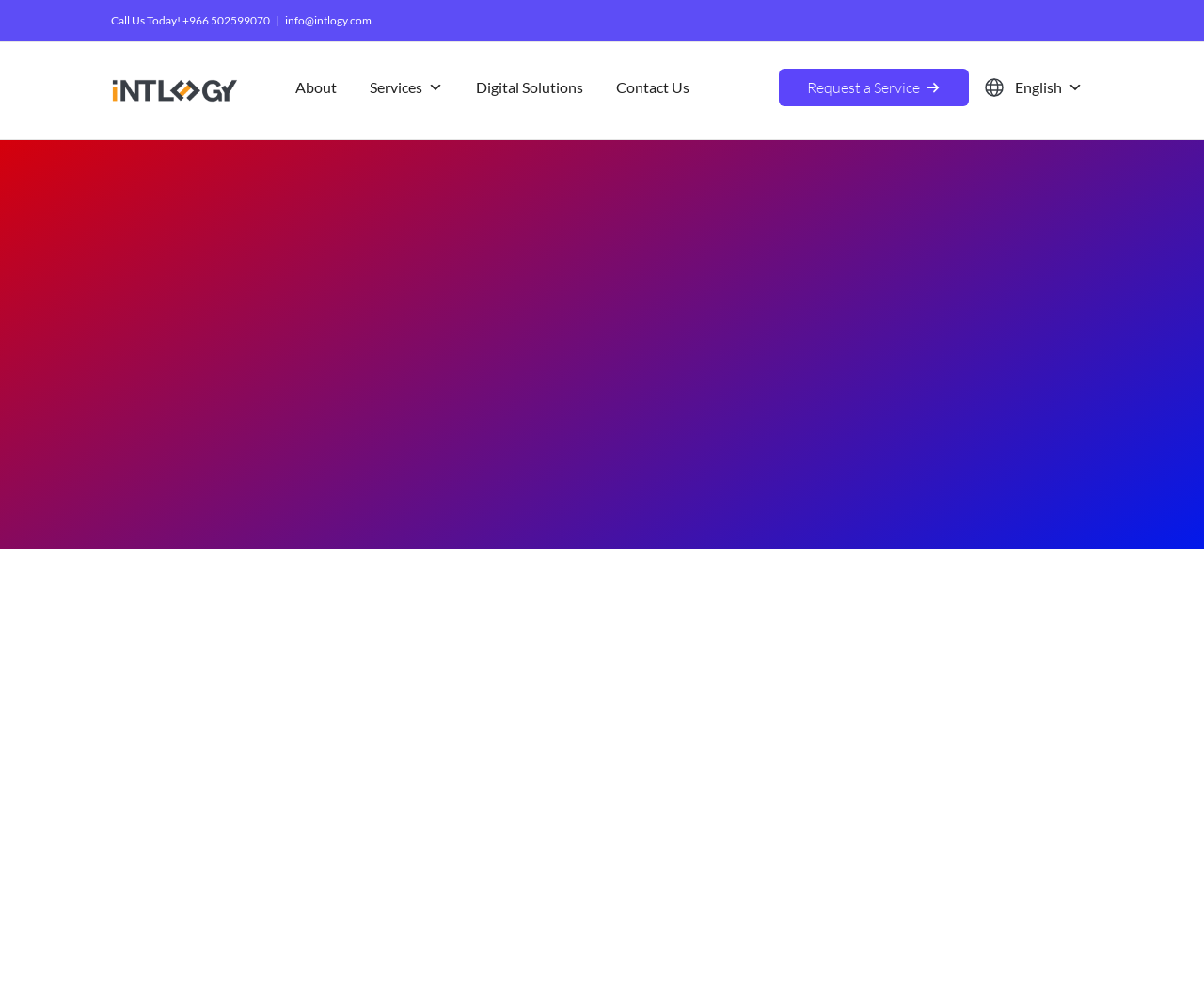What is the logo image located?
Look at the image and respond to the question as thoroughly as possible.

I found the logo image by looking at the top section of the webpage, where it is located to the left of the phone number and email address. The logo image is positioned at coordinates [0.092, 0.072, 0.198, 0.111], which indicates that it is located at the top left of the webpage.